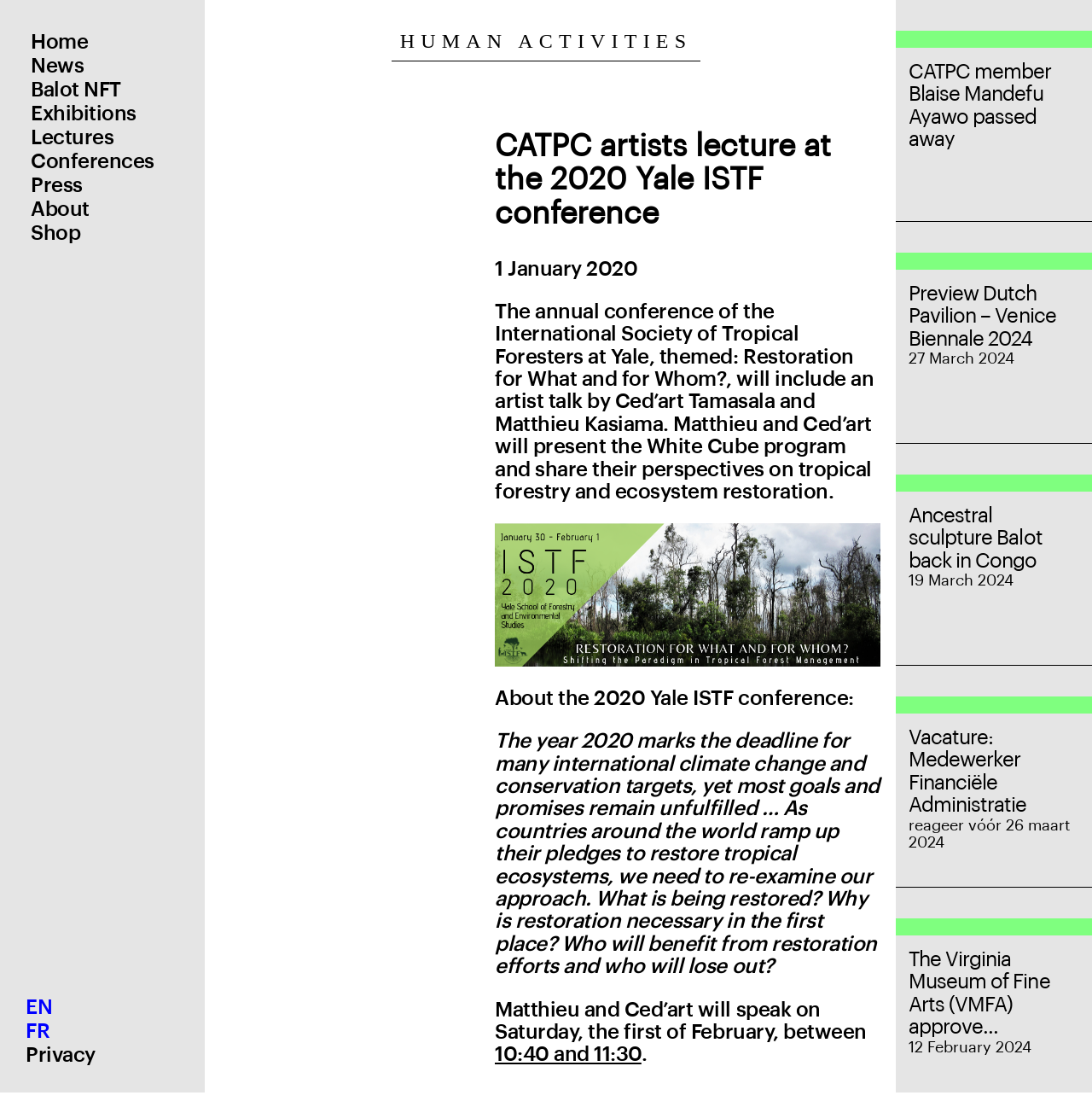Show me the bounding box coordinates of the clickable region to achieve the task as per the instruction: "View the image related to the conference".

[0.453, 0.473, 0.807, 0.602]